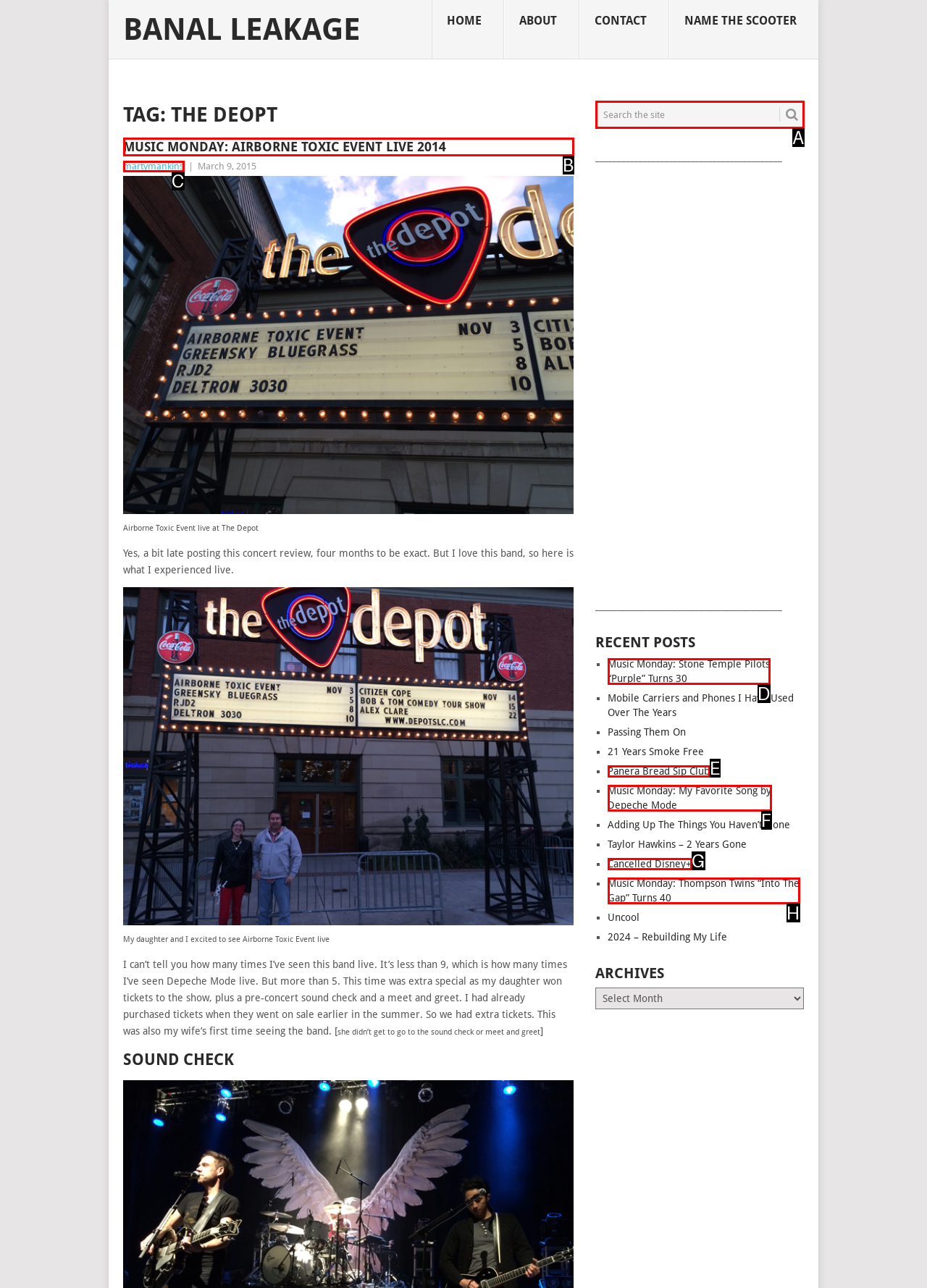To execute the task: Contact the company via email, which one of the highlighted HTML elements should be clicked? Answer with the option's letter from the choices provided.

None